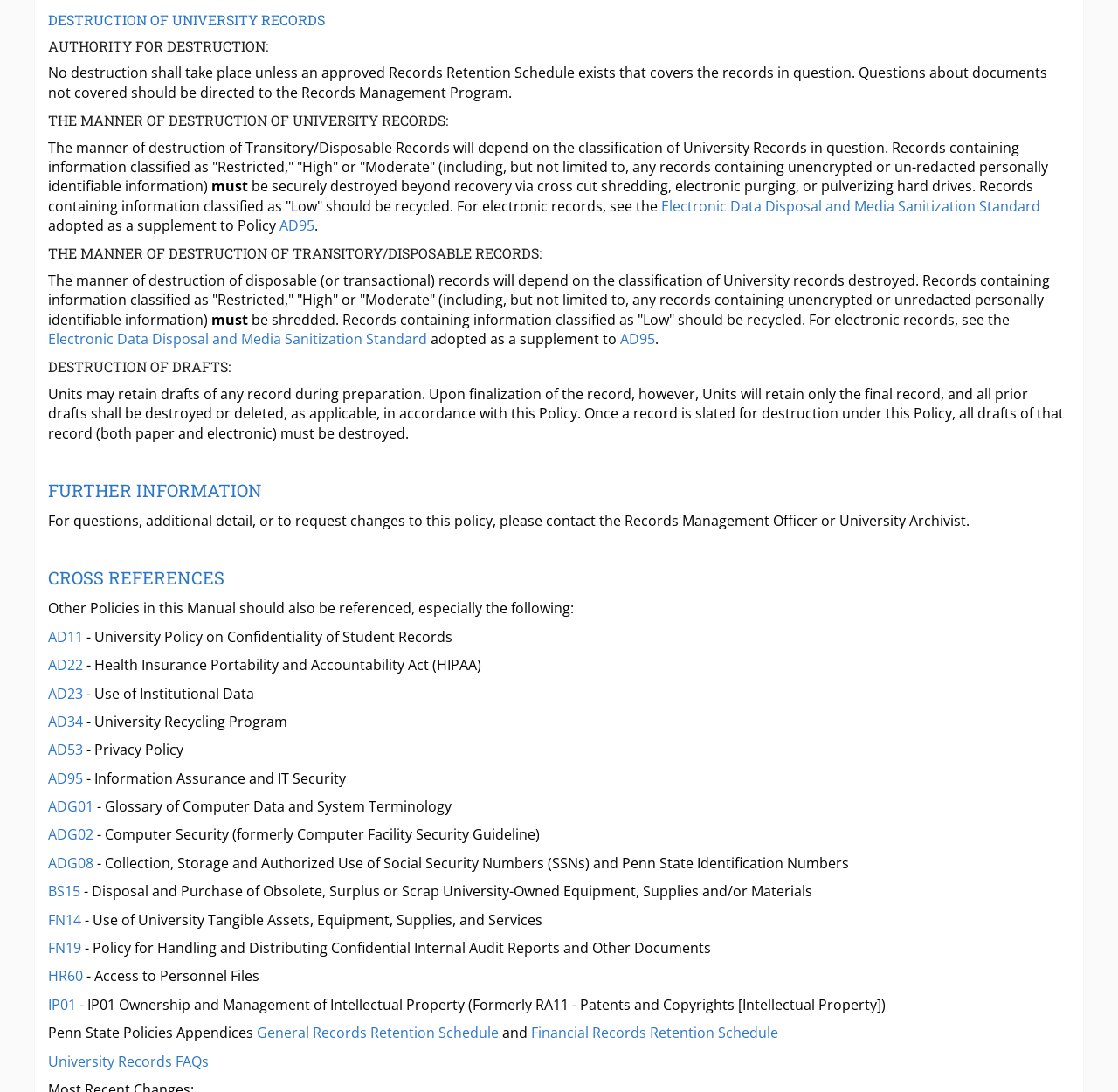Determine the bounding box for the described UI element: "University Records FAQs".

[0.043, 0.963, 0.187, 0.98]